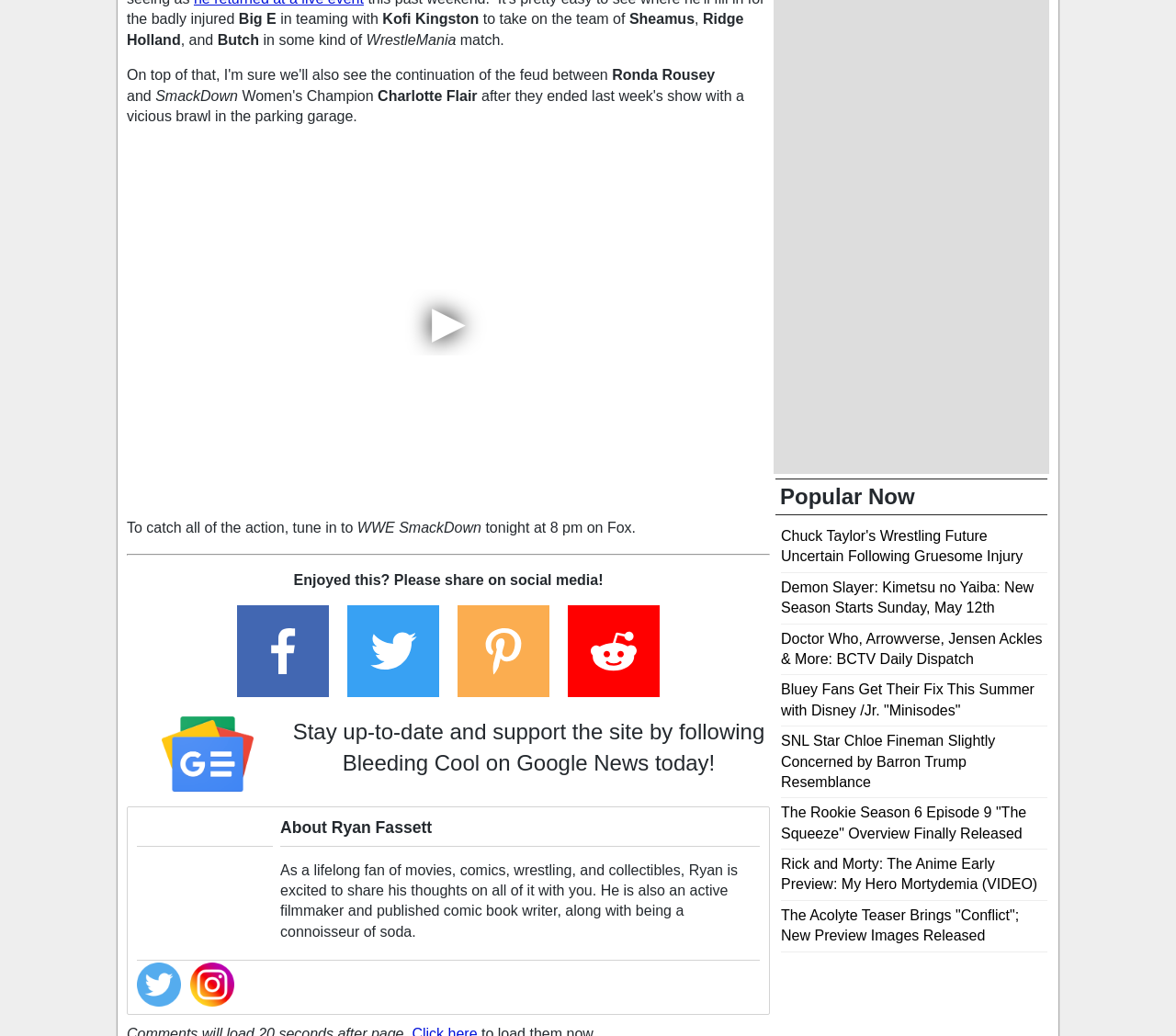What is the name of the TV show mentioned?
Observe the image and answer the question with a one-word or short phrase response.

SmackDown